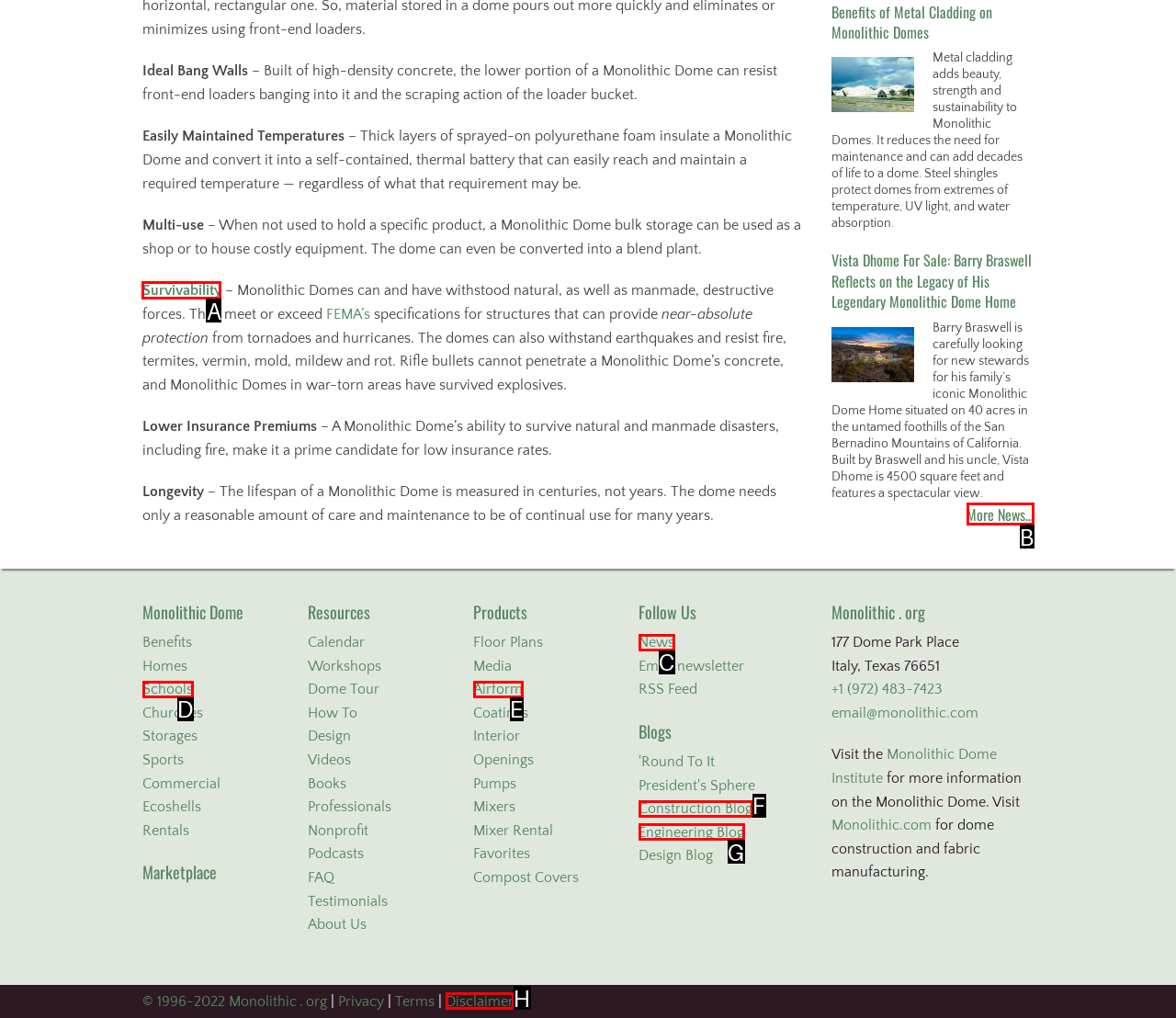Determine which HTML element should be clicked for this task: Click on the 'Survivability' link
Provide the option's letter from the available choices.

A